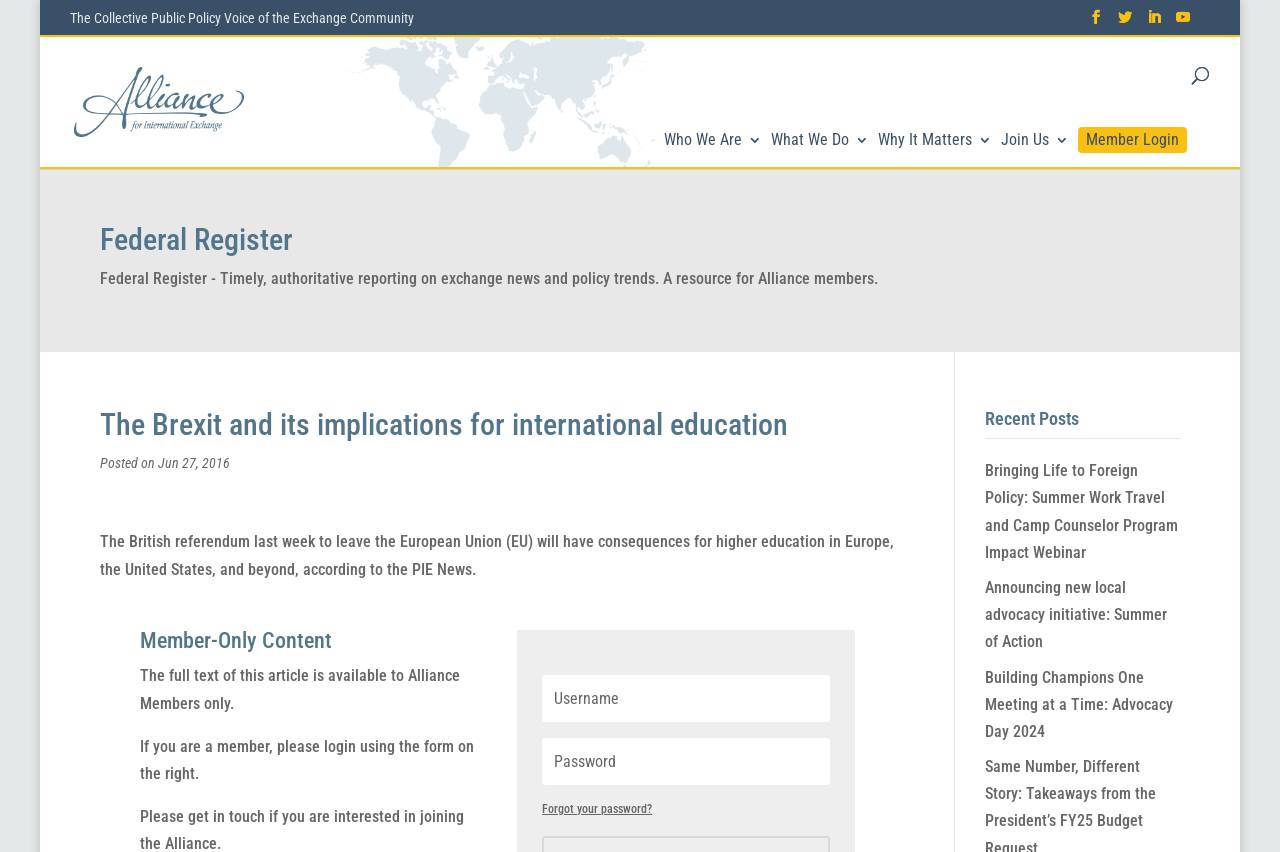Point out the bounding box coordinates of the section to click in order to follow this instruction: "Read the full article".

[0.109, 0.782, 0.359, 0.836]